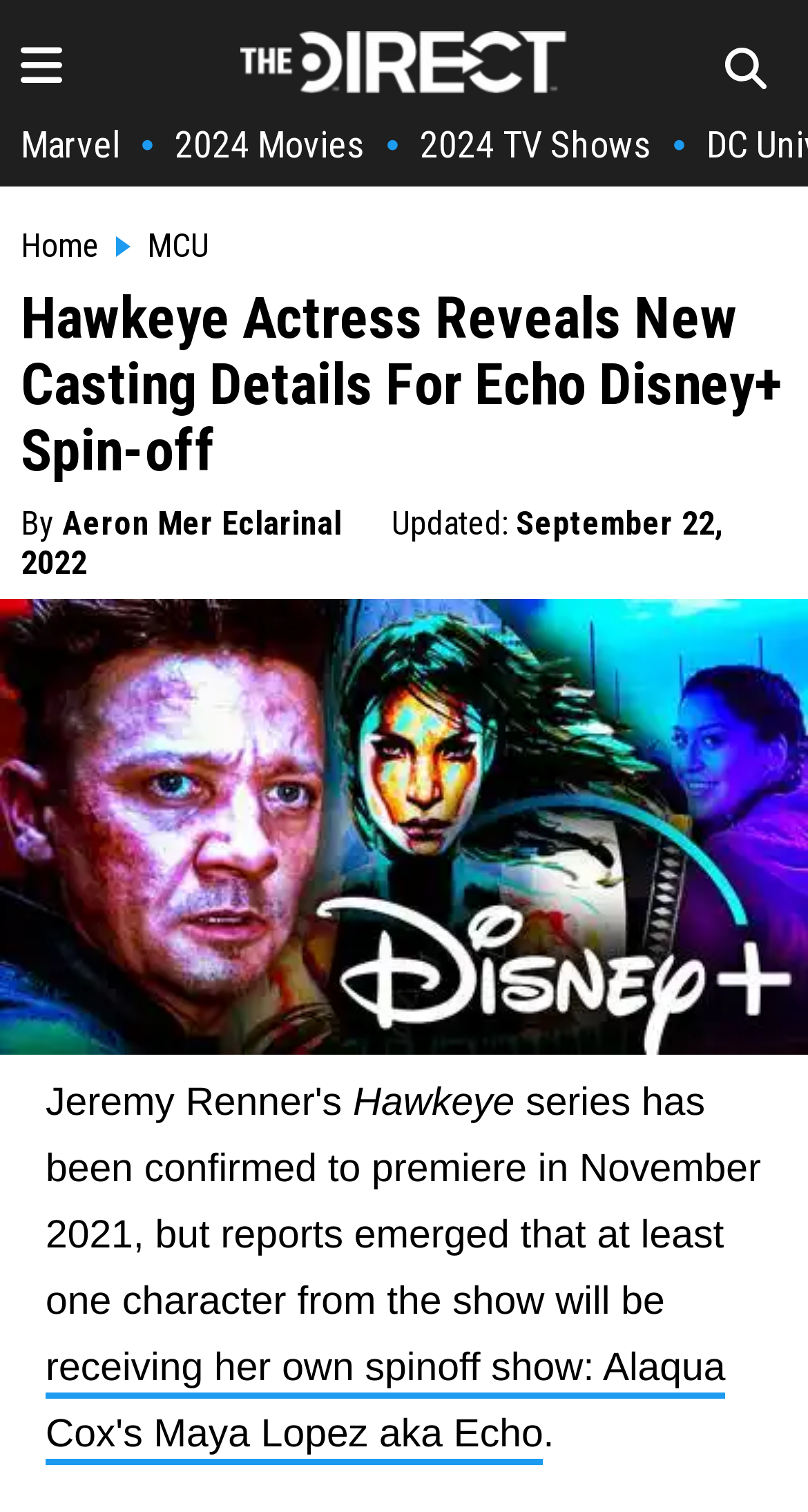Can you specify the bounding box coordinates for the region that should be clicked to fulfill this instruction: "learn more about Echo Disney Plus".

[0.056, 0.89, 0.898, 0.968]